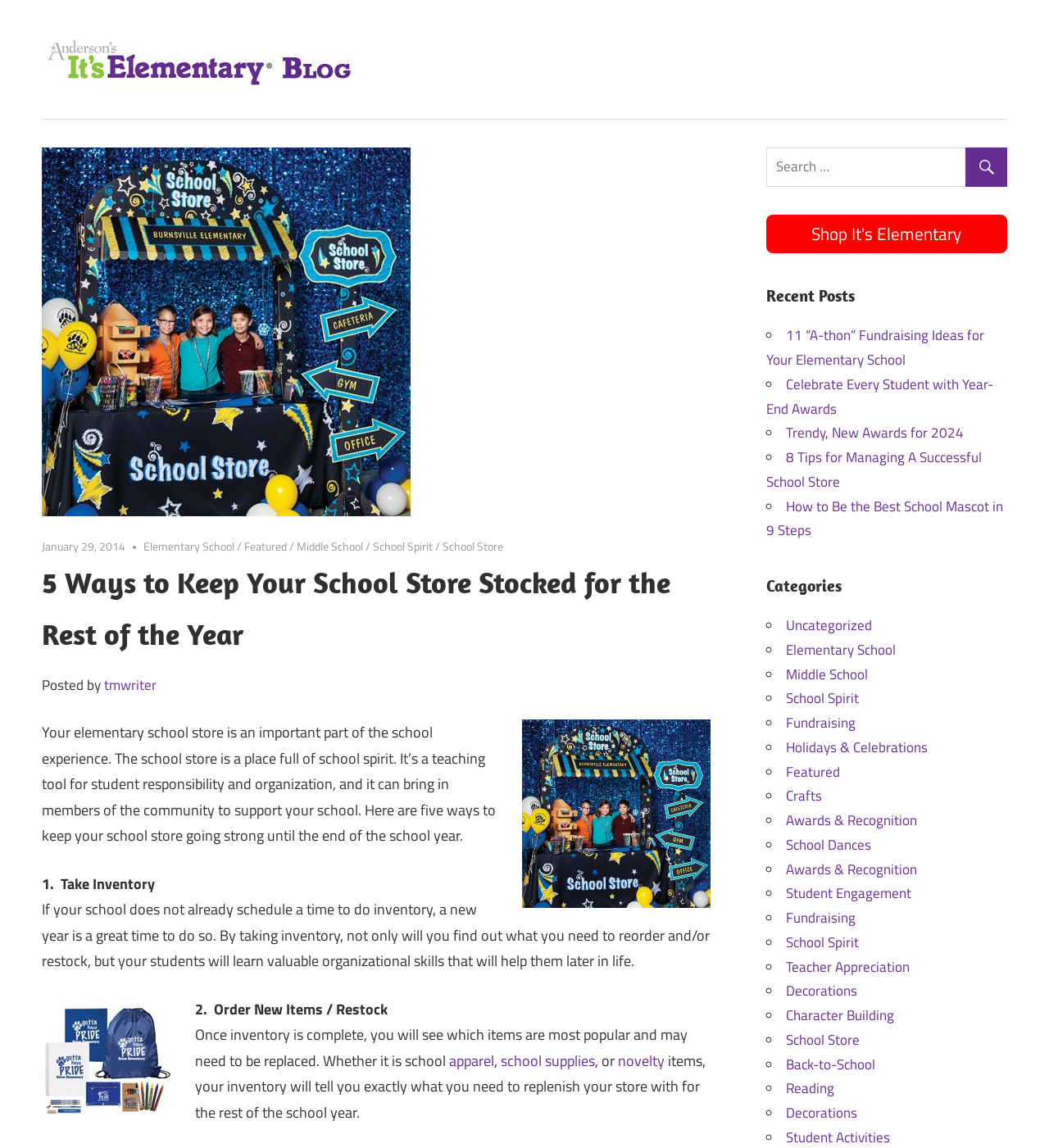Answer the question using only one word or a concise phrase: What is the category of the blog post '11 “A-thon” Fundraising Ideas for Your Elementary School'?

Fundraising